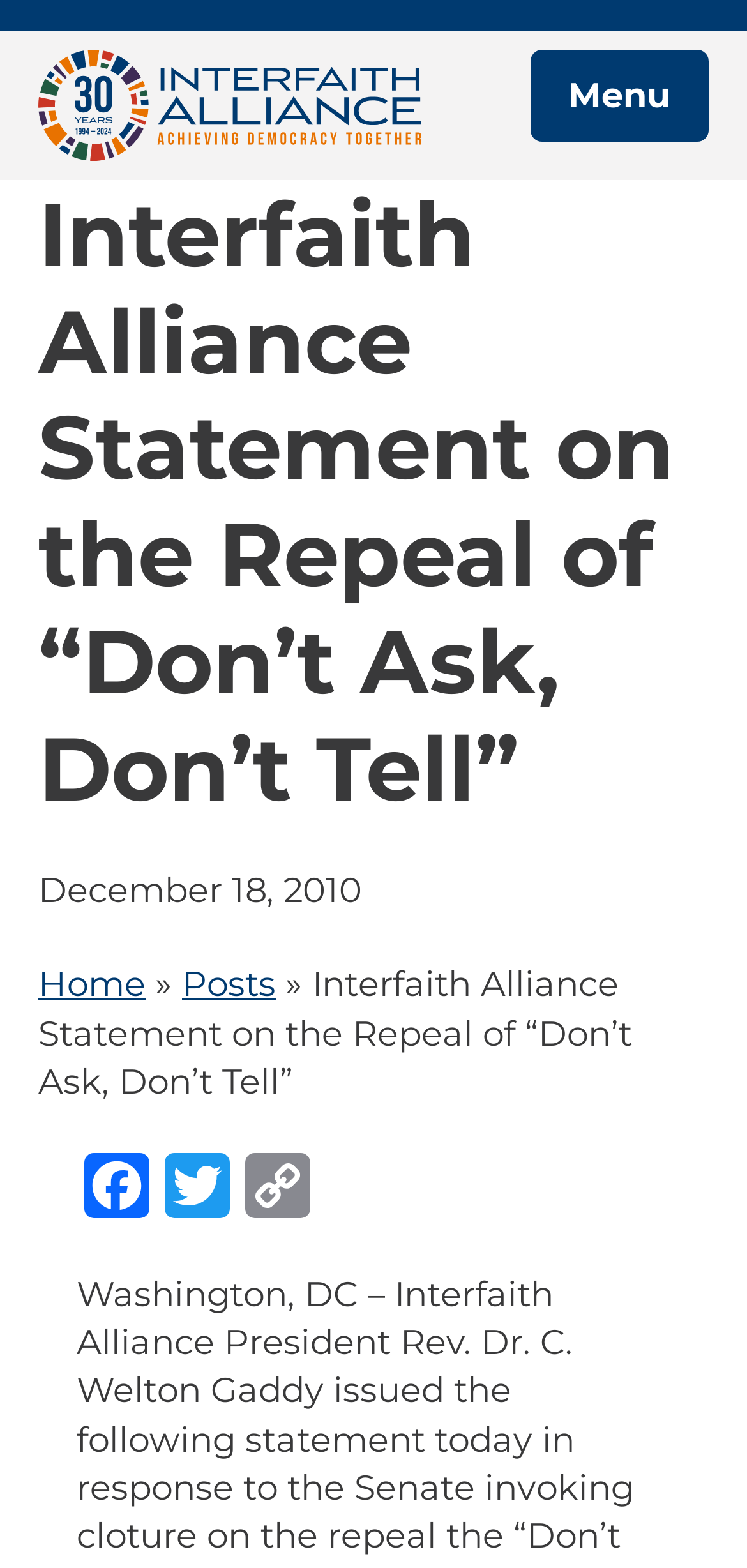Explain in detail what is displayed on the webpage.

The webpage is about an Interfaith Alliance statement on the repeal of "Don't Ask, Don't Tell". At the top left of the page, there is a figure containing the Interfaith Alliance logo, which is also a link. To the right of the logo, there is a link labeled "Menu". 

Below the logo, there is a heading that reads "Interfaith Alliance Statement on the Repeal of “Don’t Ask, Don’t Tell”", which spans almost the entire width of the page. 

Underneath the heading, there is a time element displaying the date "December 18, 2010". 

On the same horizontal level as the date, there are three links: "Home", "Posts", and another instance of "Interfaith Alliance Statement on the Repeal of “Don’t Ask, Don’t Tell”". The "Home" and "Posts" links are positioned to the left, with the "»" symbol separating them. 

Further down the page, there are three more links: "Facebook", "Twitter", and "Copy Link", which are aligned horizontally and positioned near the bottom left of the page.